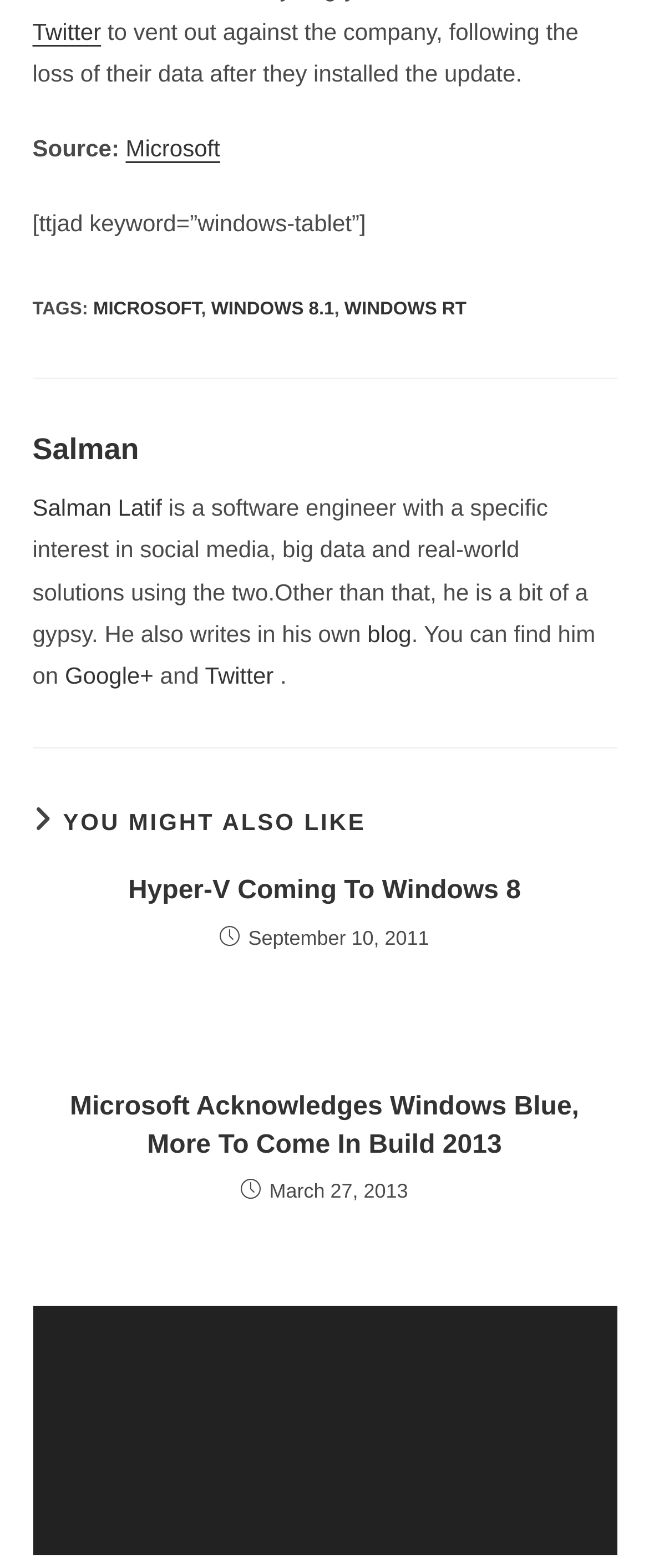From the webpage screenshot, identify the region described by Google+. Provide the bounding box coordinates as (top-left x, top-left y, bottom-right x, bottom-right y), with each value being a floating point number between 0 and 1.

[0.1, 0.422, 0.247, 0.439]